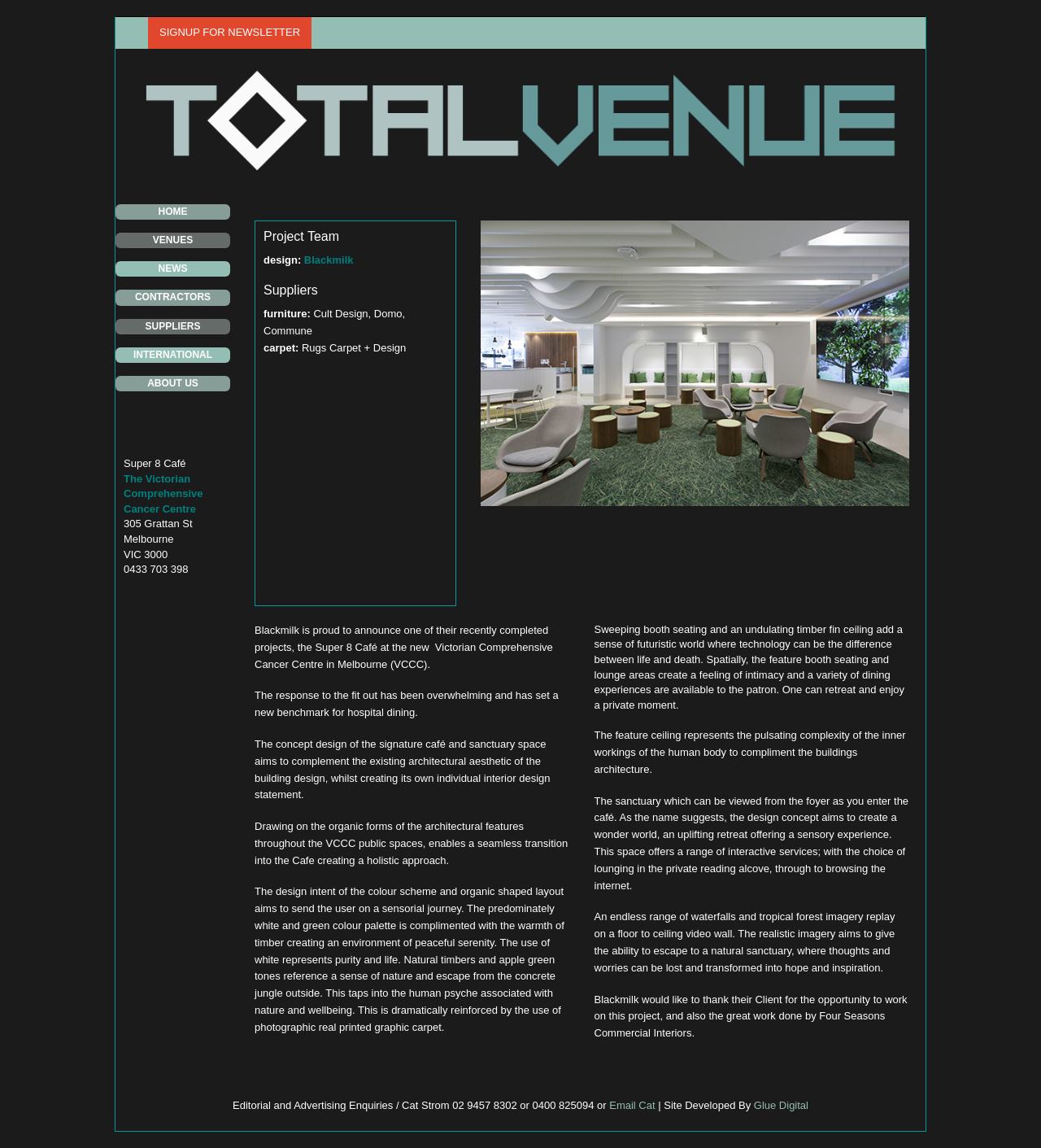What is the address of the café?
Using the visual information, answer the question in a single word or phrase.

305 Grattan St, Melbourne VIC 3000